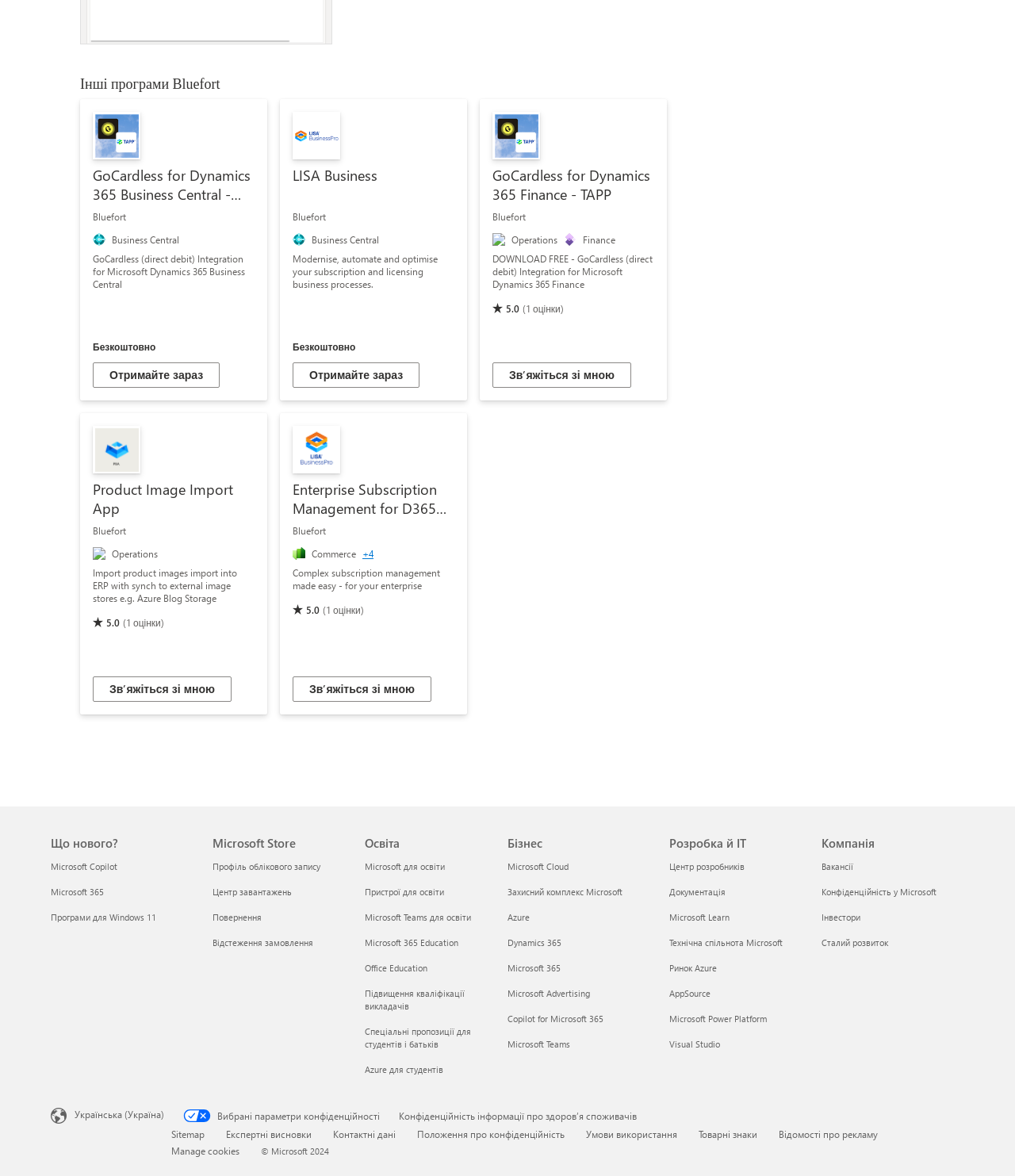Use a single word or phrase to answer this question: 
How many products are listed on the webpage?

4